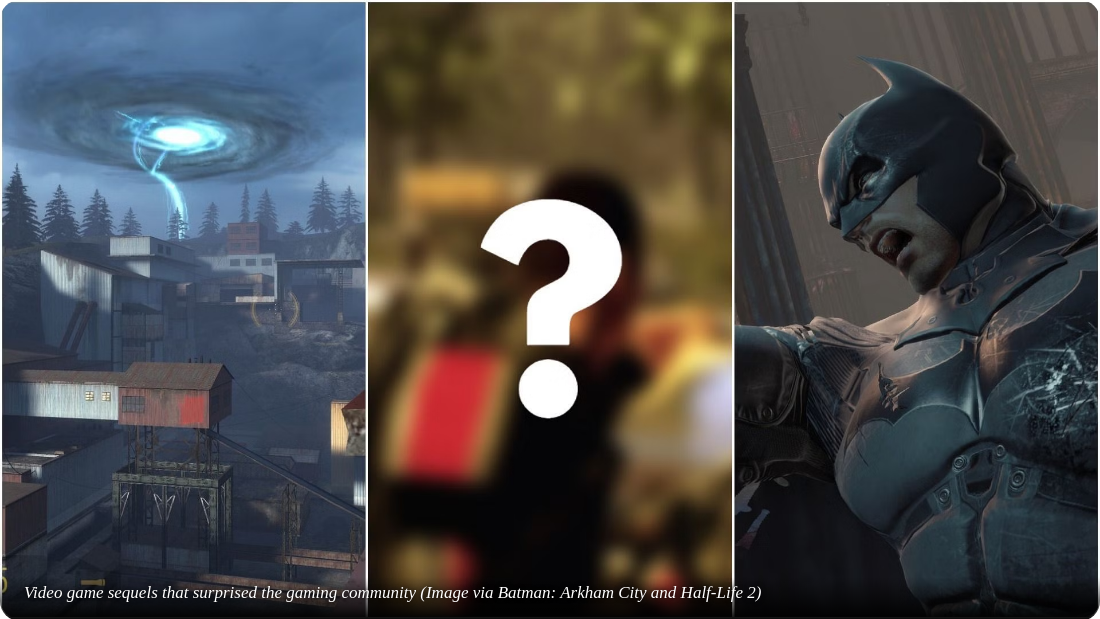Using the details from the image, please elaborate on the following question: What character is shown on the right?

The image on the right showcases an iconic character in a powerful pose, which is recognizable as Batman, specifically from the highly acclaimed game Batman: Arkham City.